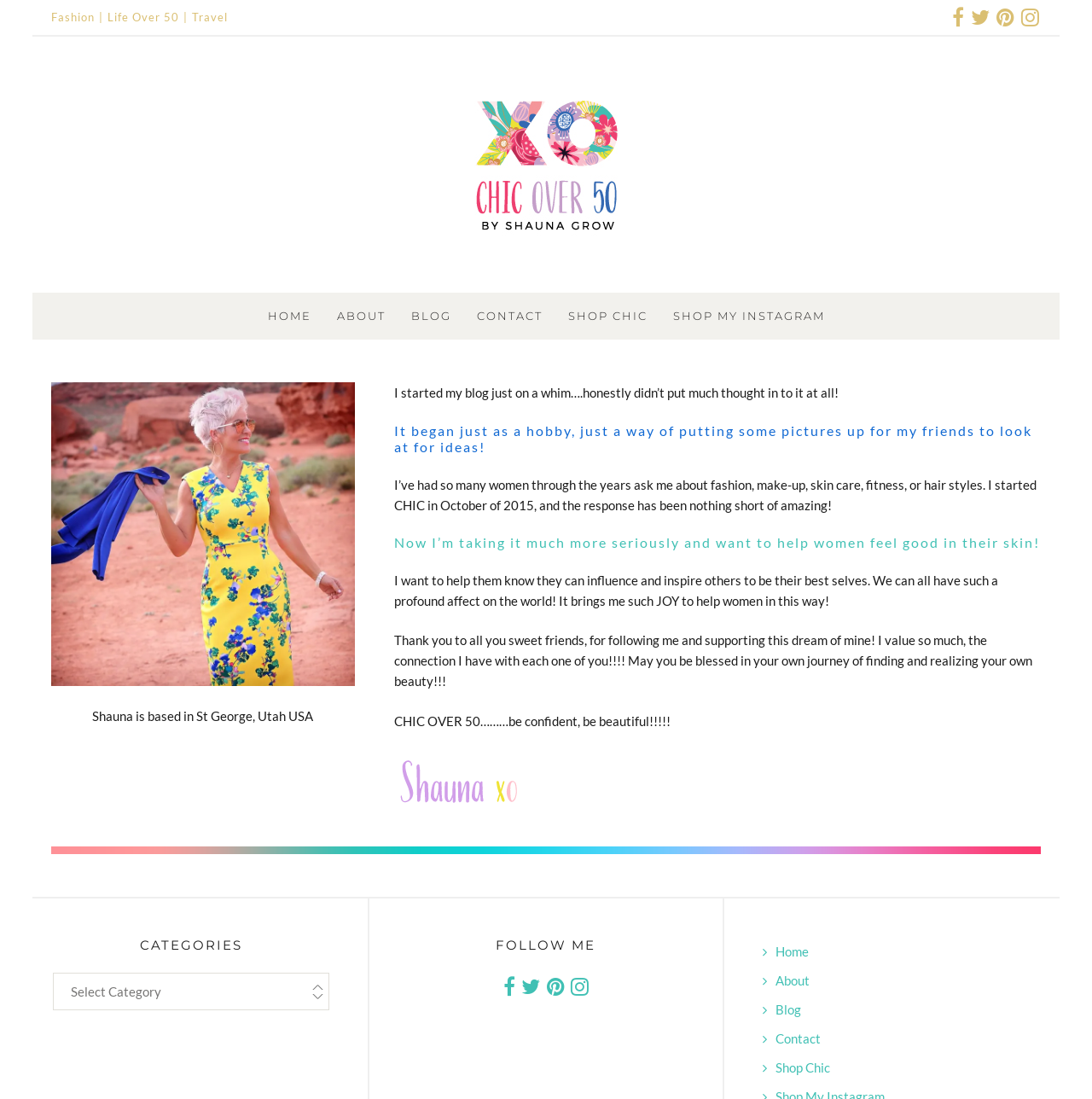Predict the bounding box of the UI element based on the description: "About". The coordinates should be four float numbers between 0 and 1, formatted as [left, top, right, bottom].

[0.699, 0.885, 0.742, 0.899]